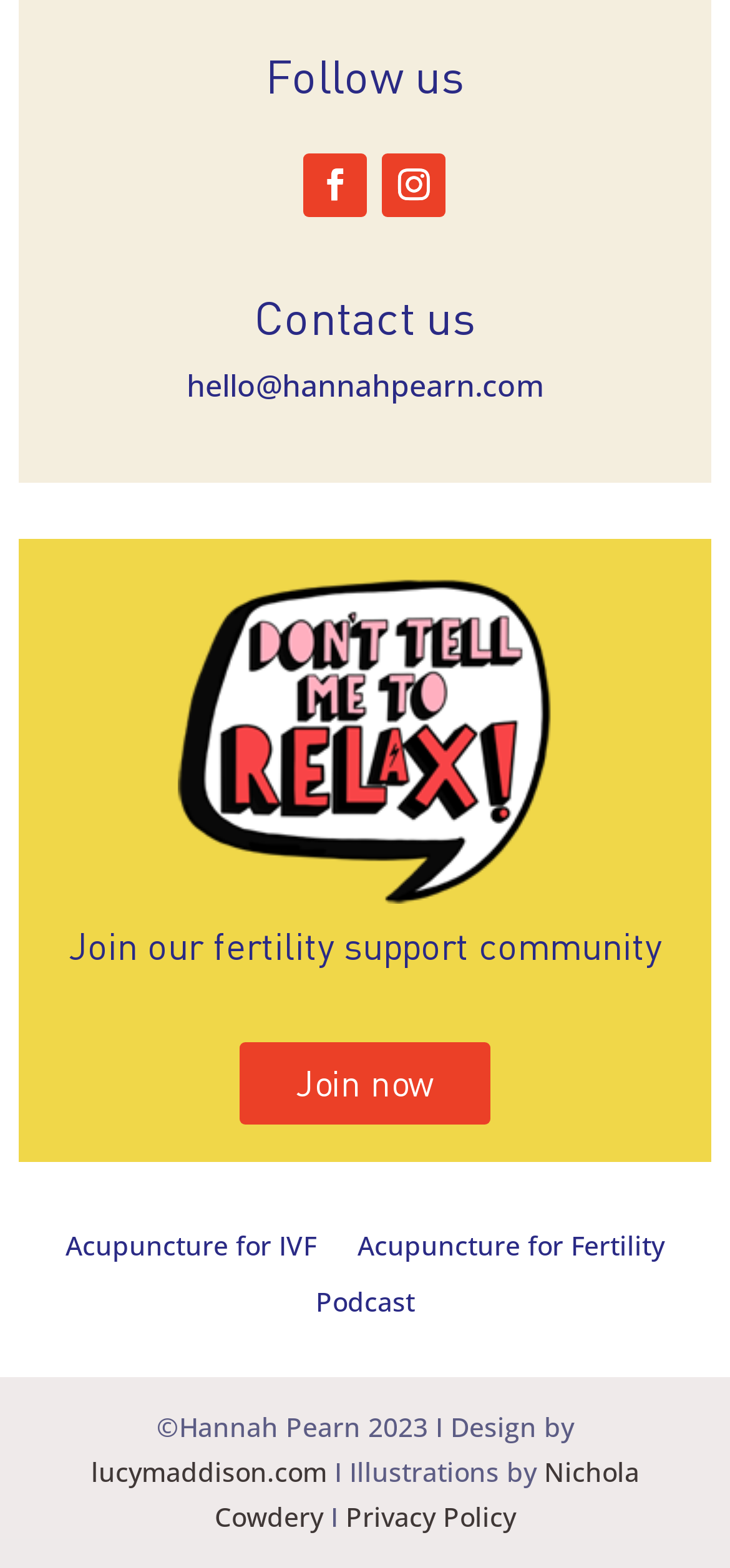Identify the bounding box coordinates of the element that should be clicked to fulfill this task: "Learn about Acupuncture for IVF". The coordinates should be provided as four float numbers between 0 and 1, i.e., [left, top, right, bottom].

[0.09, 0.786, 0.433, 0.812]